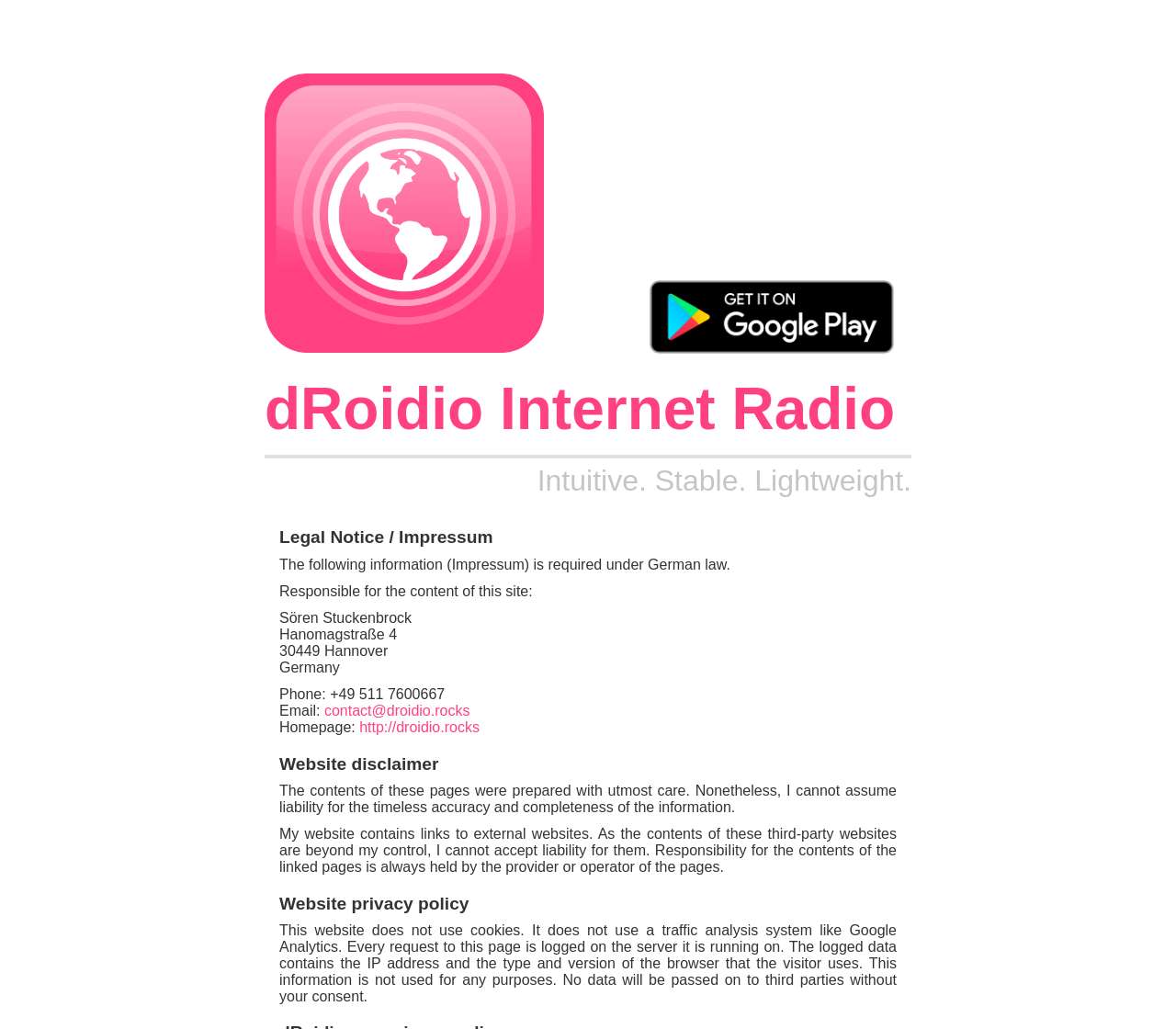Elaborate on the webpage's design and content in a detailed caption.

The webpage is about dRoidio, an internet radio platform for Android devices. At the top, there is a layout table with two cells, each containing a link and an image. The images are positioned on the left side of the links. 

Below the table, there is a heading that reads "dRoidio Internet Radio". A horizontal separator line follows the heading. 

Next, there is a static text that describes dRoidio as "Intuitive. Stable. Lightweight." 

Further down, there is a heading that reads "Legal Notice / Impressum", which is followed by several static texts that provide information about the website's owner, including their name, address, phone number, and email. 

Below the legal notice section, there are three headings: "Website disclaimer", "Website privacy policy", and each is followed by a static text that explains the website's disclaimer and privacy policy. The disclaimer text explains that the website's contents are prepared with care, but the owner cannot assume liability for their accuracy and completeness. The privacy policy text states that the website does not use cookies, does not track user data, and logs only the IP address and browser type for server purposes.